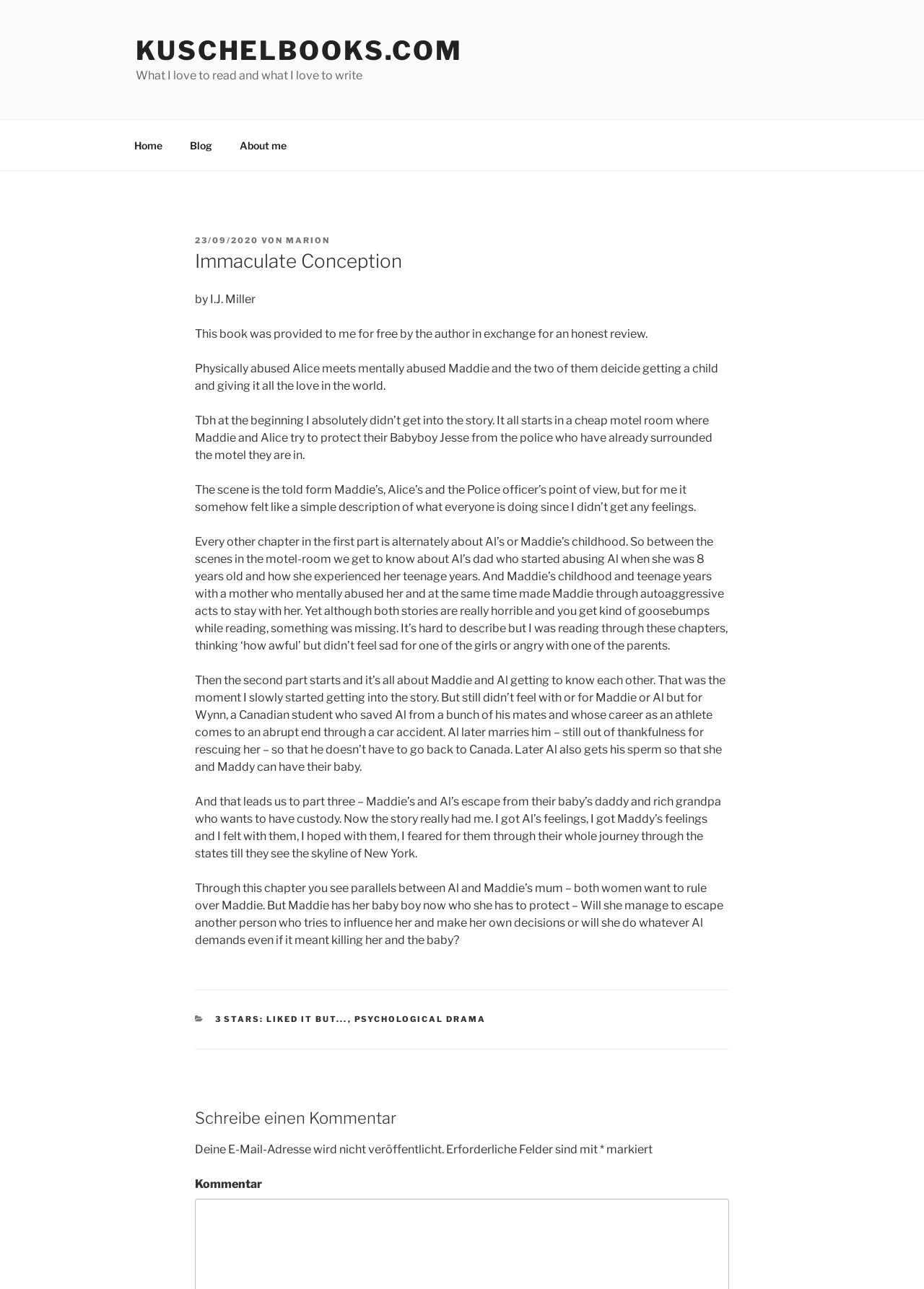Locate the UI element described as follows: "name="fields[fa5c065]" placeholder="Your email"". Return the bounding box coordinates as four float numbers between 0 and 1 in the order [left, top, right, bottom].

None